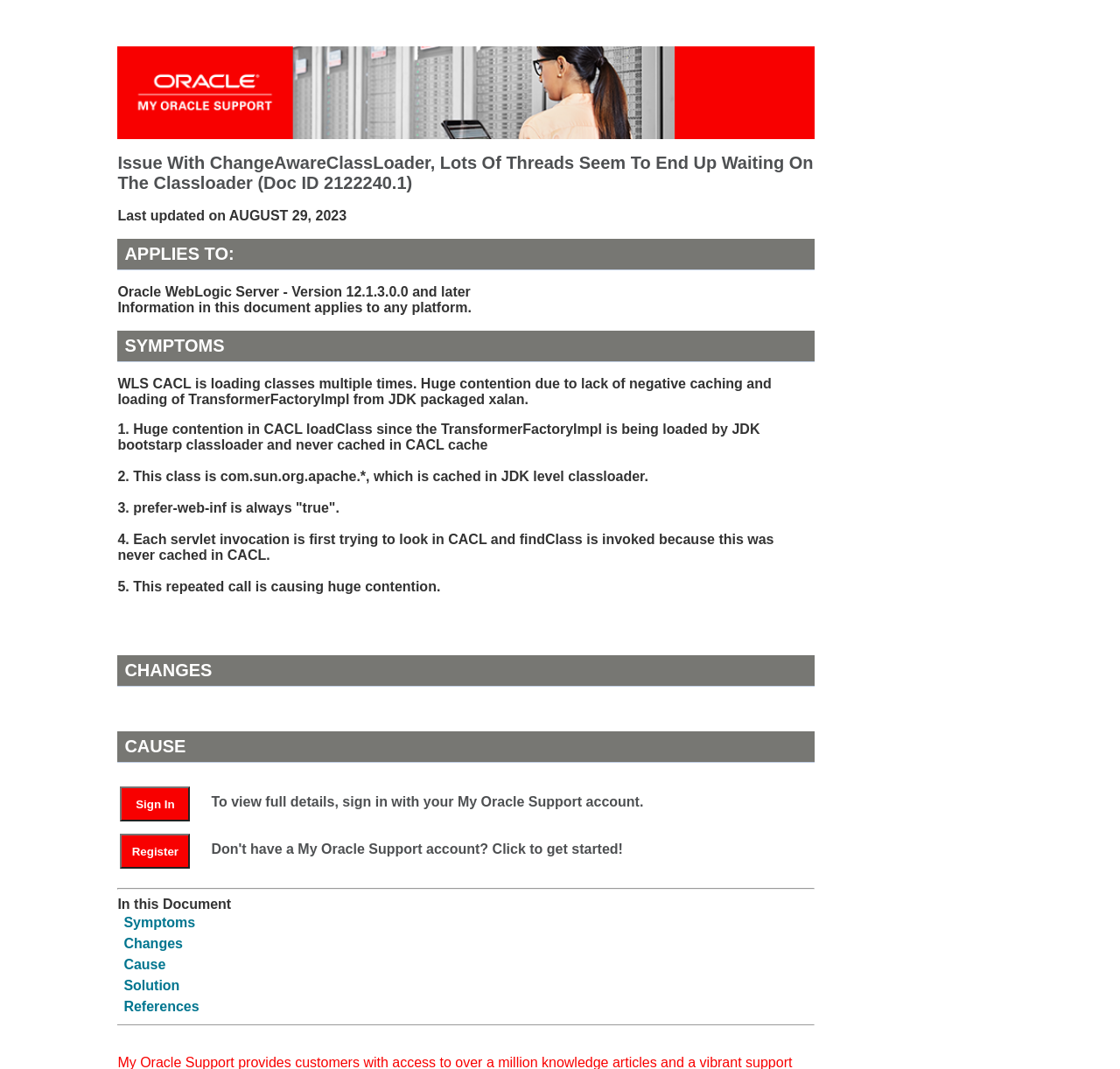Provide the bounding box coordinates for the UI element that is described as: "Changes".

[0.11, 0.875, 0.163, 0.889]